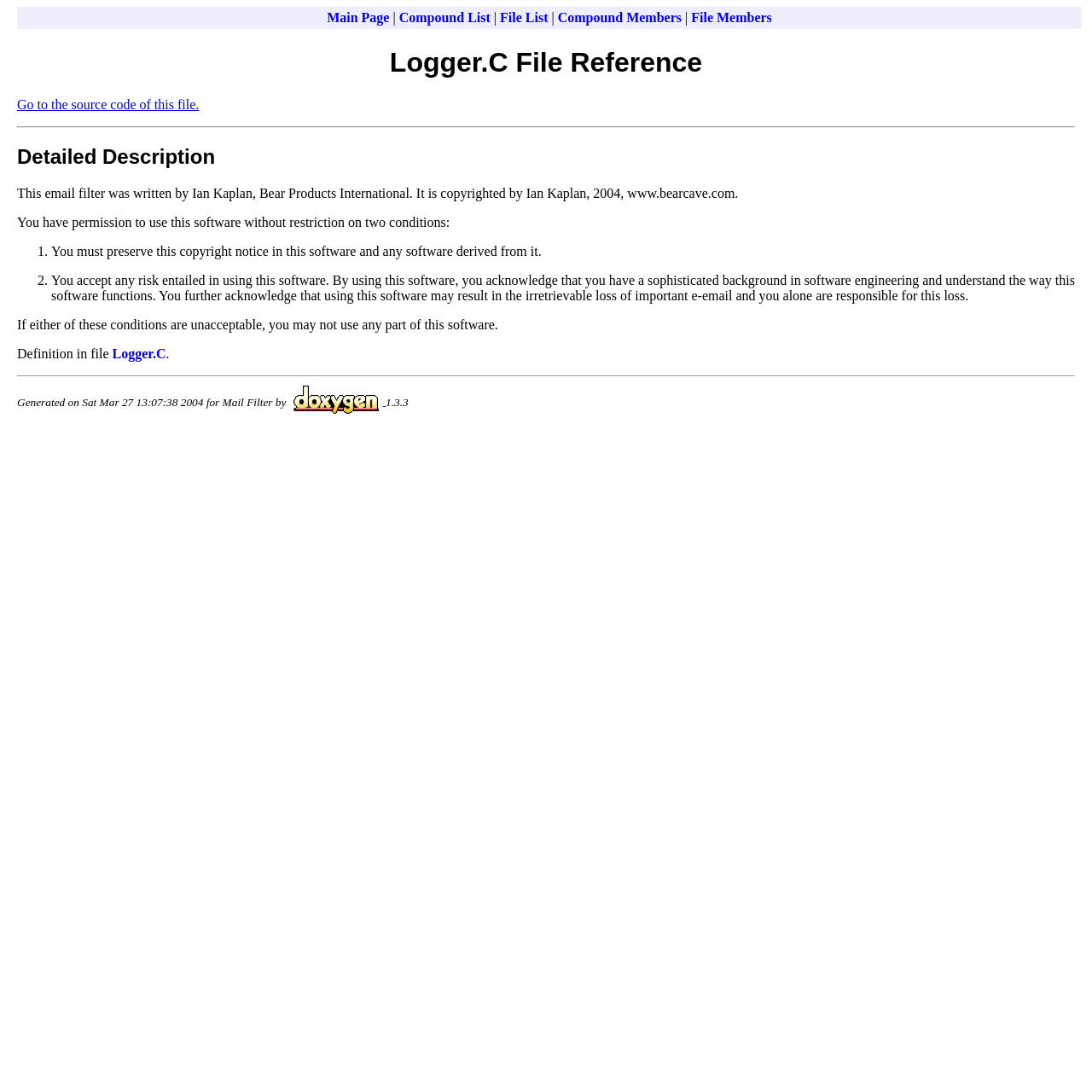Please examine the image and provide a detailed answer to the question: What is the condition for using the software?

The answer can be found in the static text 'You have permission to use this software without restriction on two conditions:' which lists the two conditions for using the software.